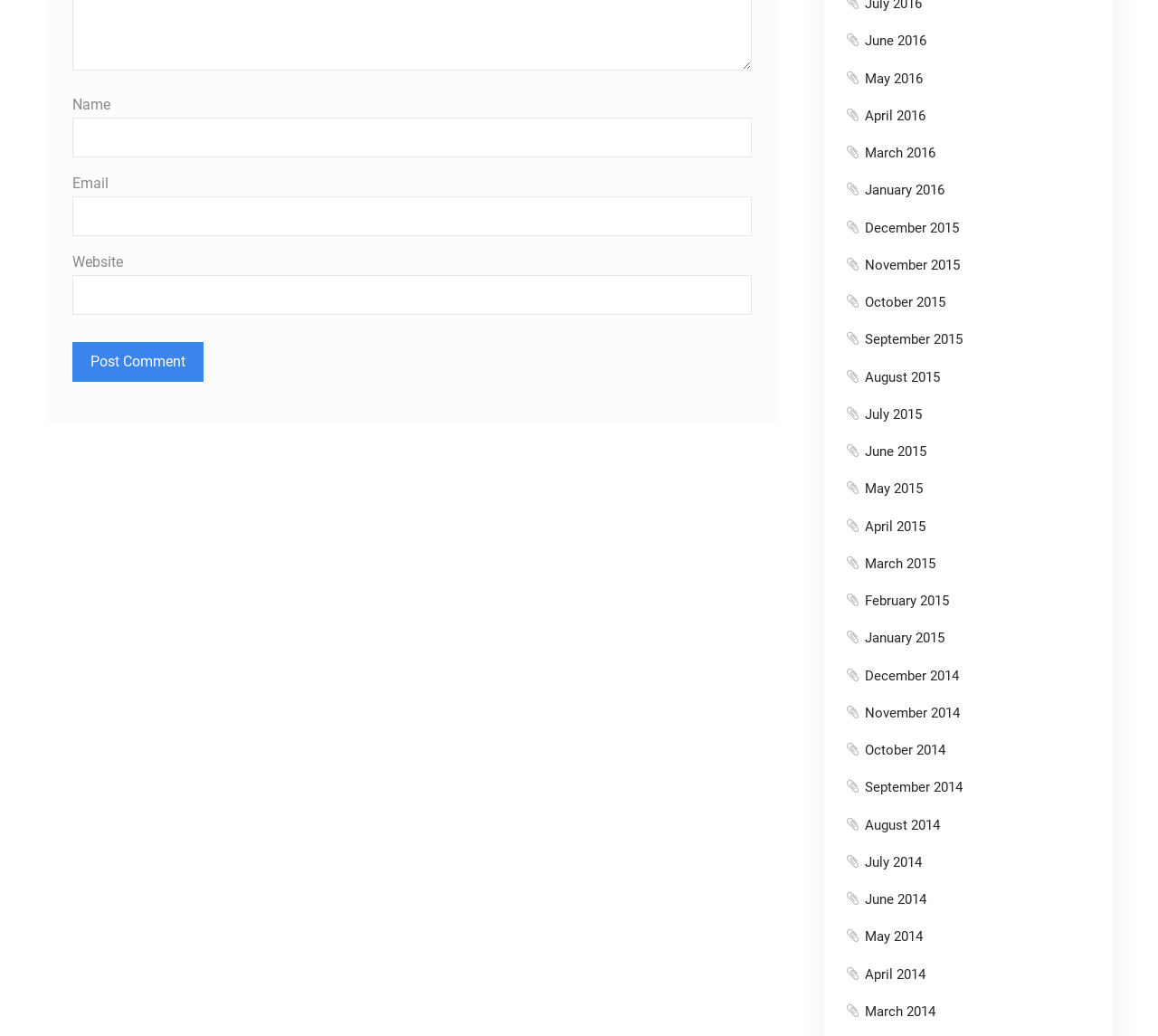Please identify the bounding box coordinates of the element's region that I should click in order to complete the following instruction: "Visit the June 2016 page". The bounding box coordinates consist of four float numbers between 0 and 1, i.e., [left, top, right, bottom].

[0.747, 0.032, 0.8, 0.048]